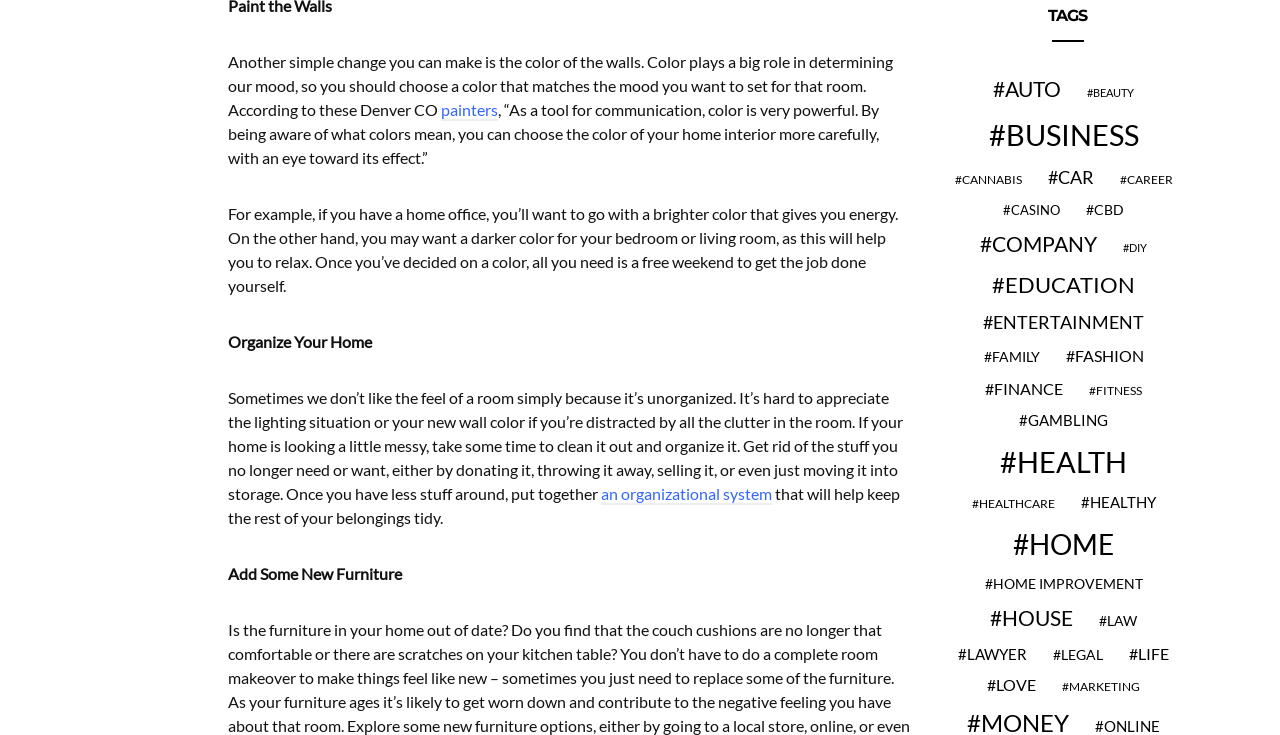Please determine the bounding box coordinates of the section I need to click to accomplish this instruction: "Click on Species".

None